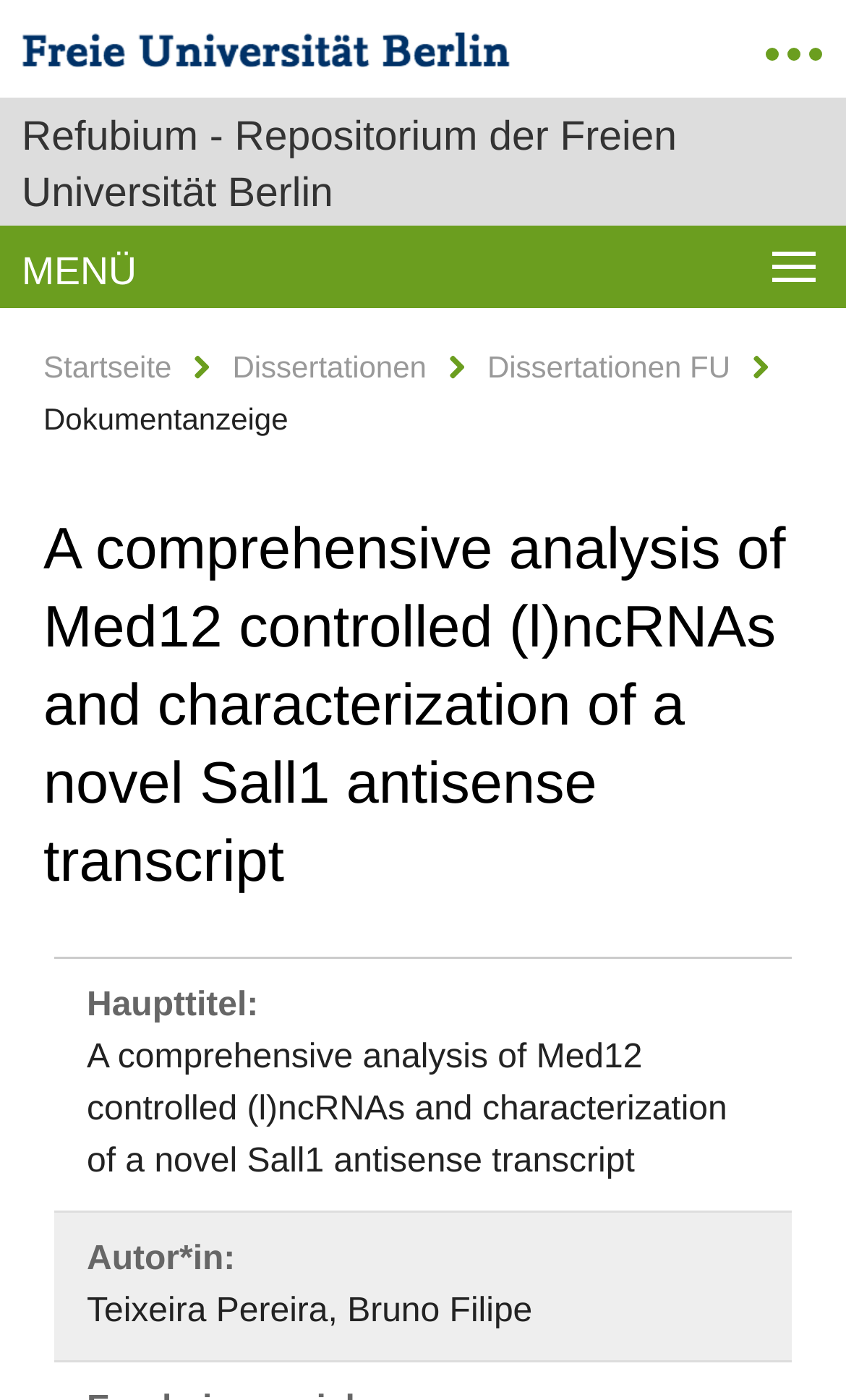Using the details from the image, please elaborate on the following question: What is the title of the document?

I found the answer by looking at the heading element with the text 'A comprehensive analysis of Med12 controlled (l)ncRNAs and characterization of a novel Sall1 antisense transcript', which is likely to be the title of the document.